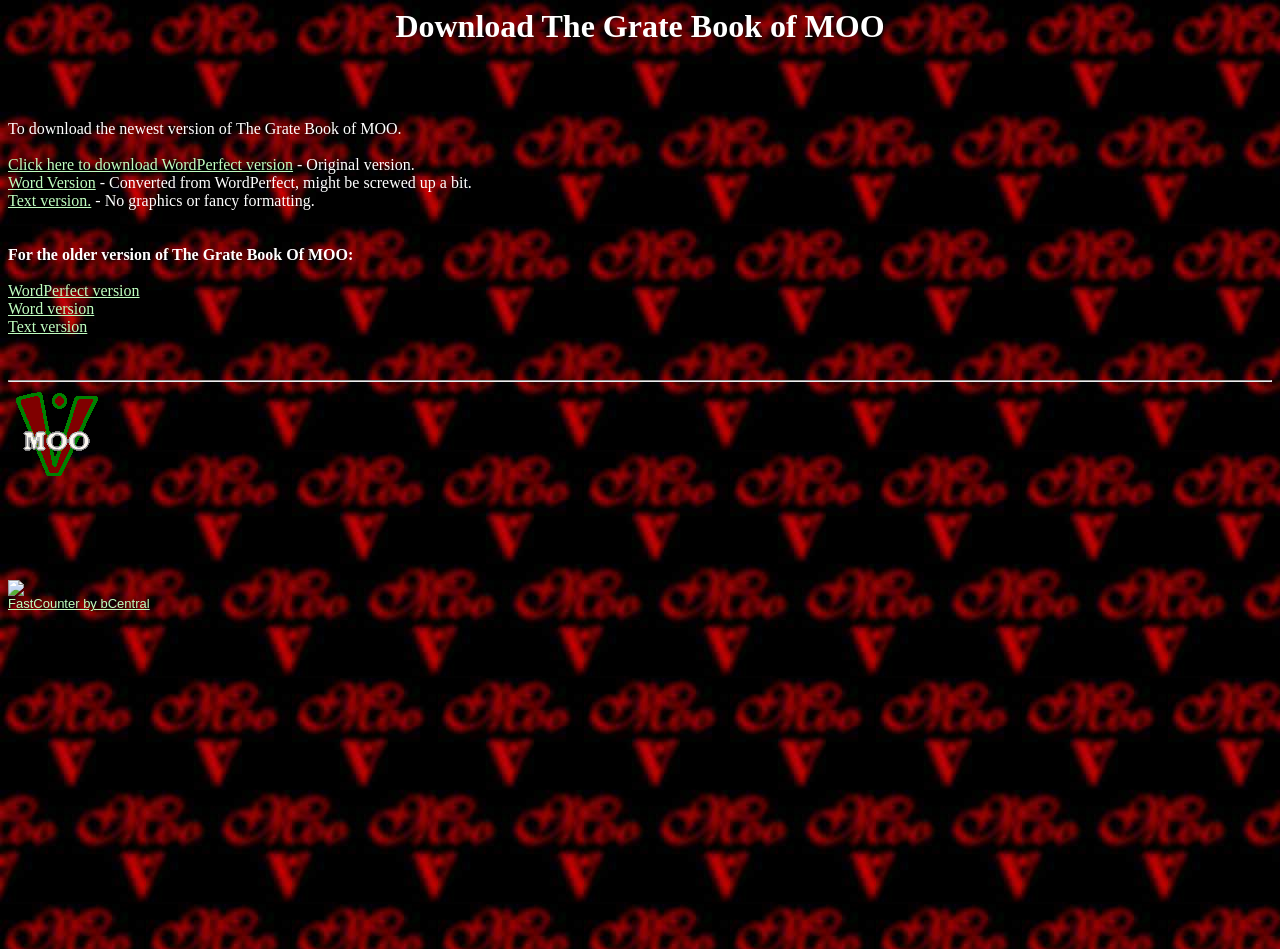Based on the provided description, "Text version", find the bounding box of the corresponding UI element in the screenshot.

[0.006, 0.336, 0.068, 0.353]